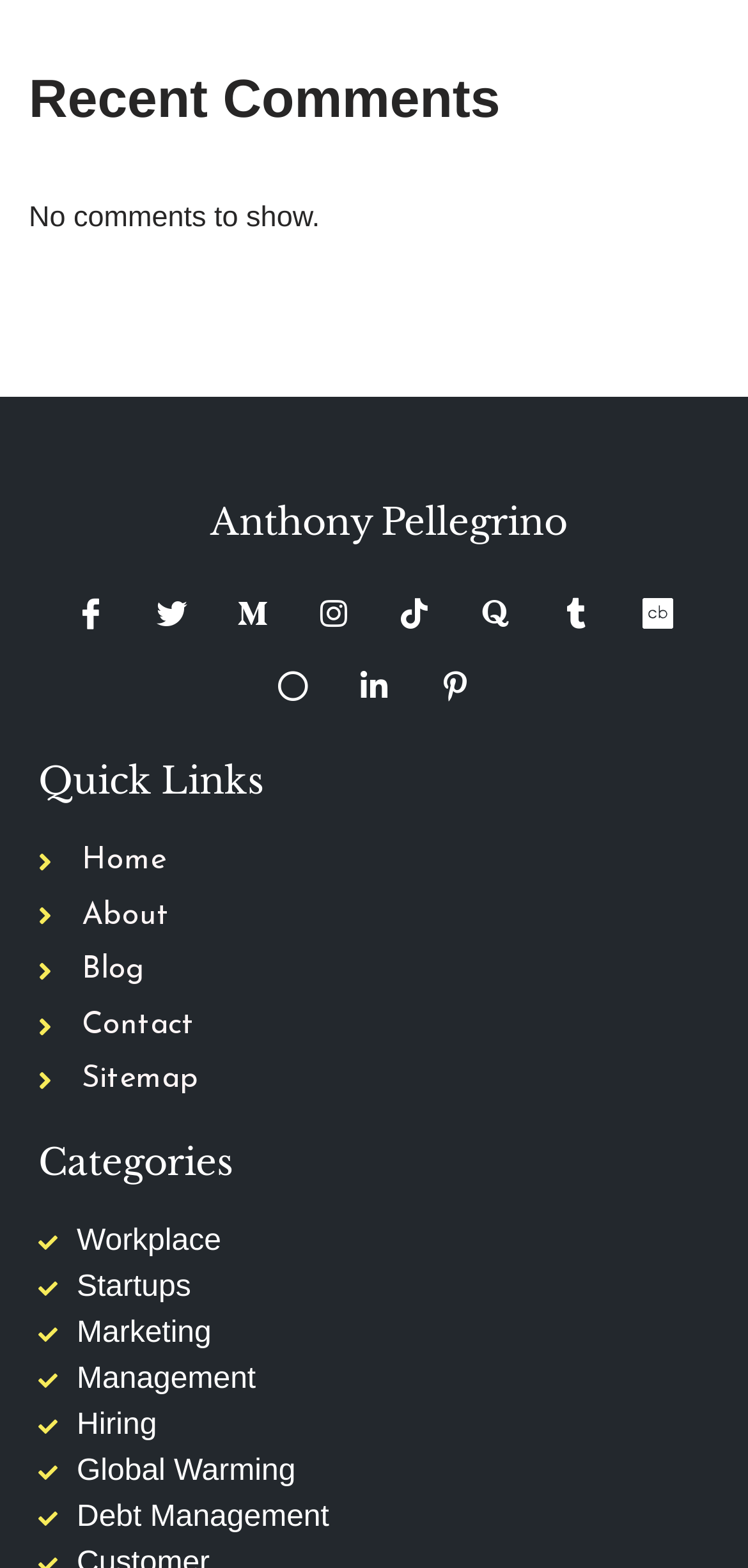Given the description of the UI element: "Debt Management", predict the bounding box coordinates in the form of [left, top, right, bottom], with each value being a float between 0 and 1.

[0.051, 0.953, 0.44, 0.983]